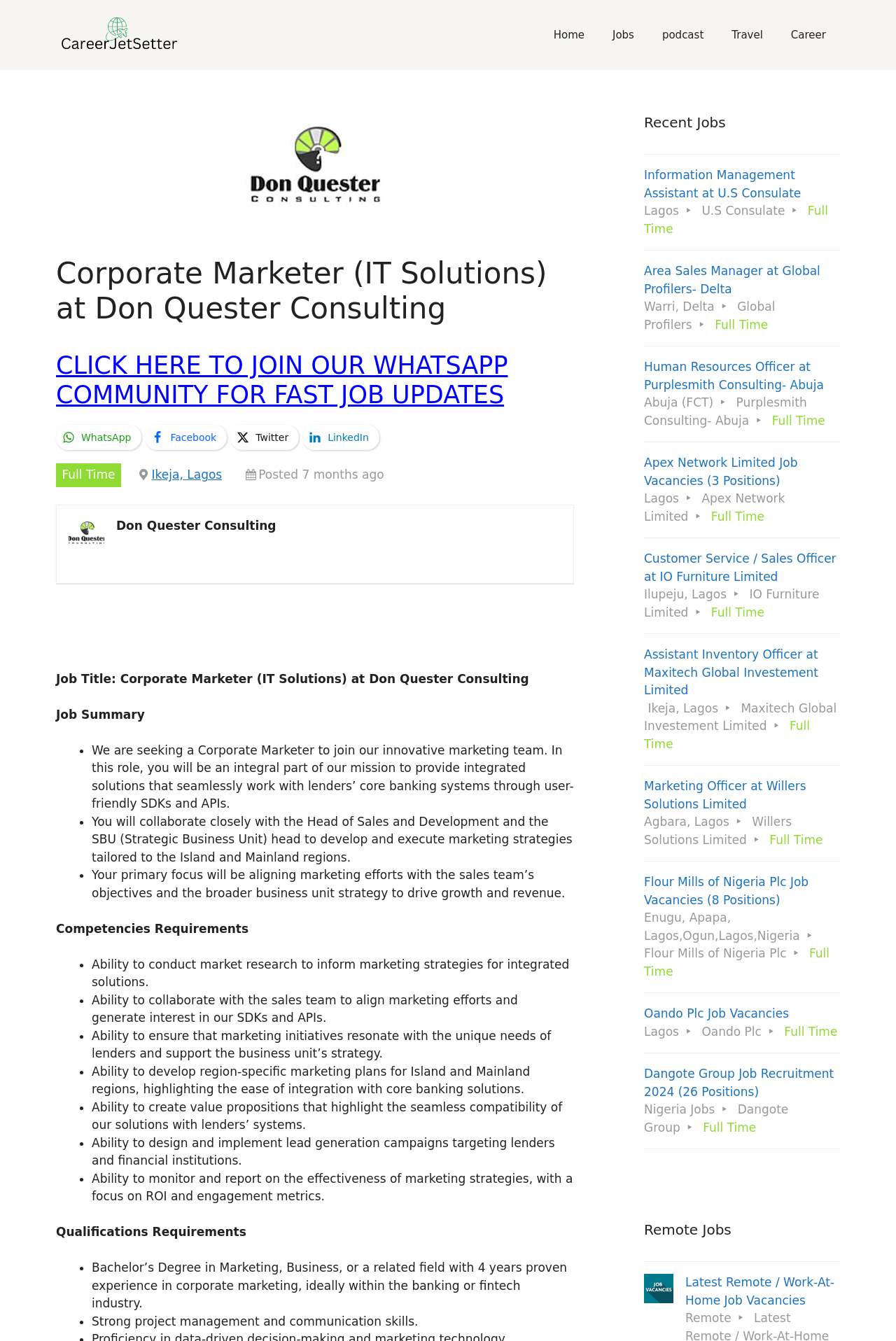Please look at the image and answer the question with a detailed explanation: How many competencies are required for the Corporate Marketer job?

I counted the number of ListMarker elements under the 'Competencies Requirements' heading, and there are 7 of them.